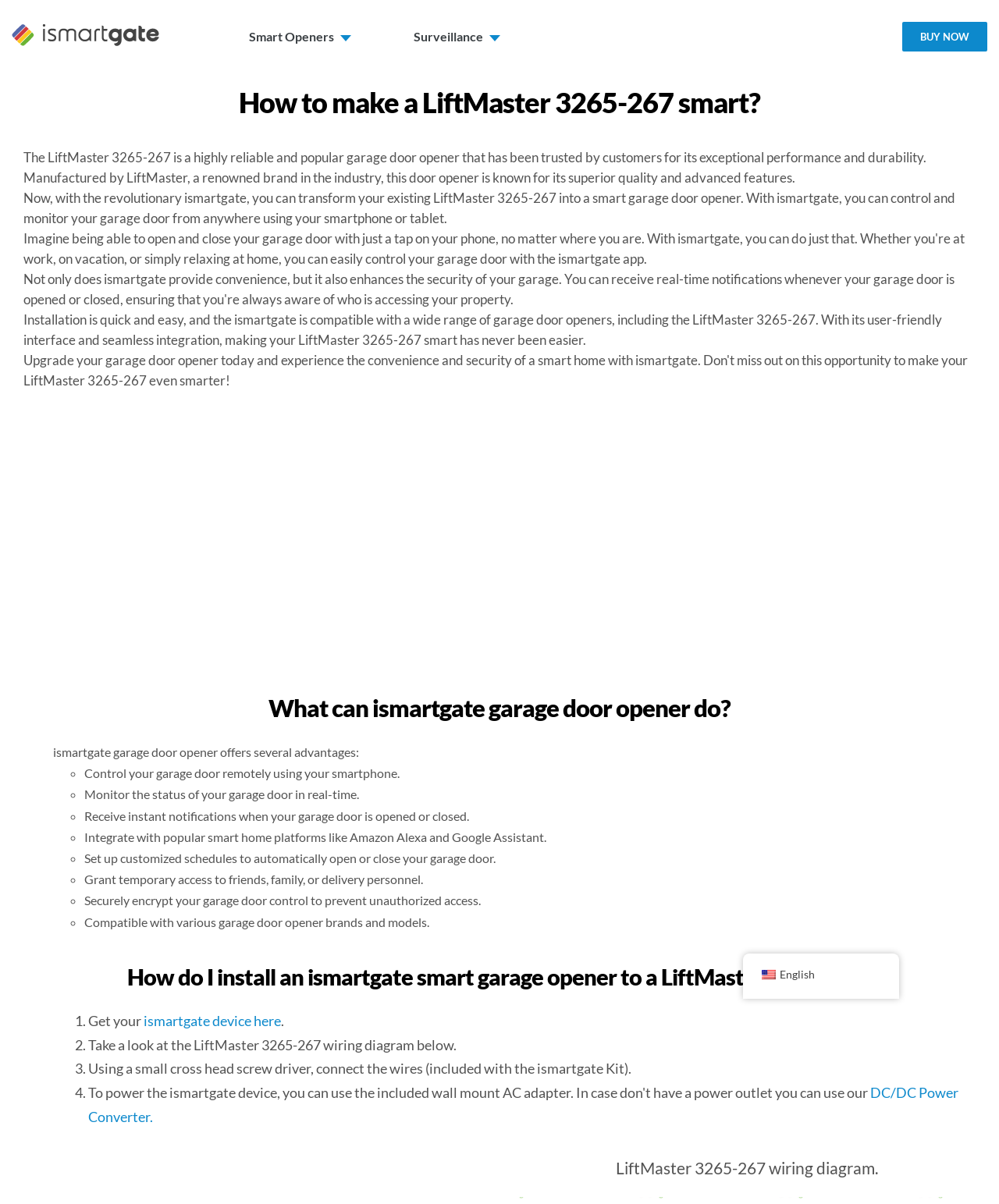Provide the bounding box coordinates of the section that needs to be clicked to accomplish the following instruction: "Click the 'BUY NOW' link."

[0.903, 0.0, 0.988, 0.058]